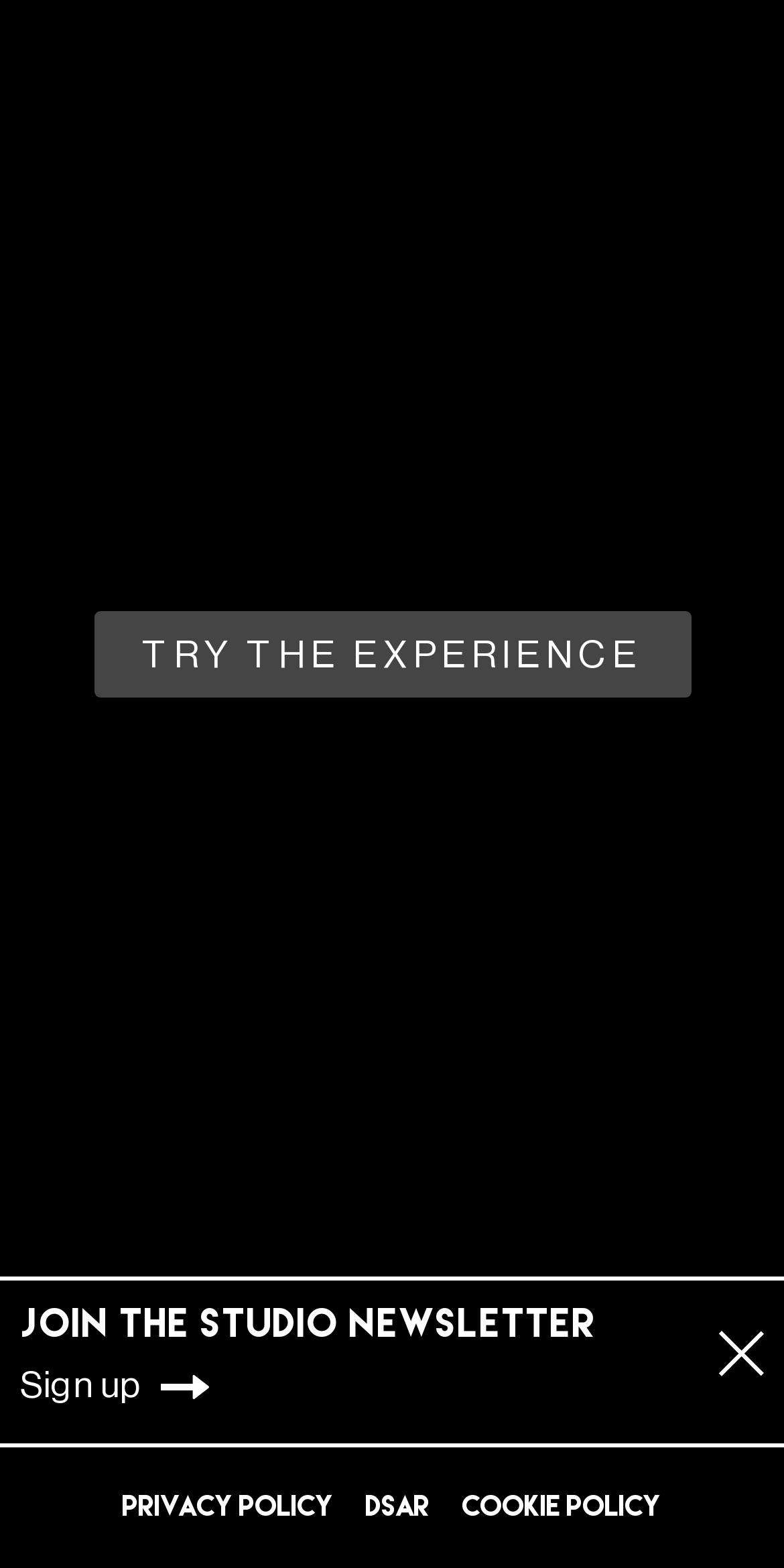Bounding box coordinates are to be given in the format (top-left x, top-left y, bottom-right x, bottom-right y). All values must be floating point numbers between 0 and 1. Provide the bounding box coordinate for the UI element described as: DSAR

[0.467, 0.949, 0.549, 0.974]